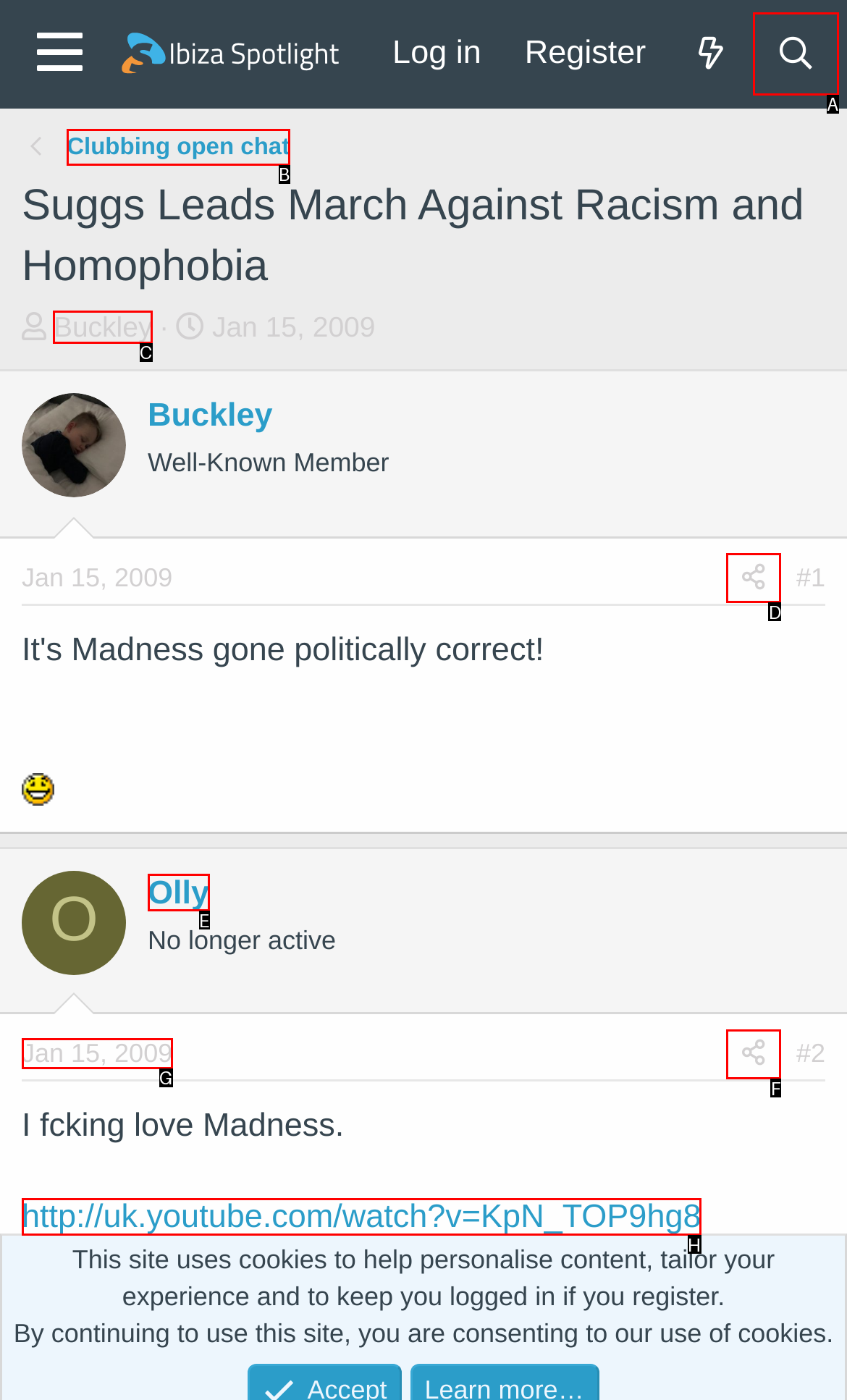Show which HTML element I need to click to perform this task: Search for something Answer with the letter of the correct choice.

A